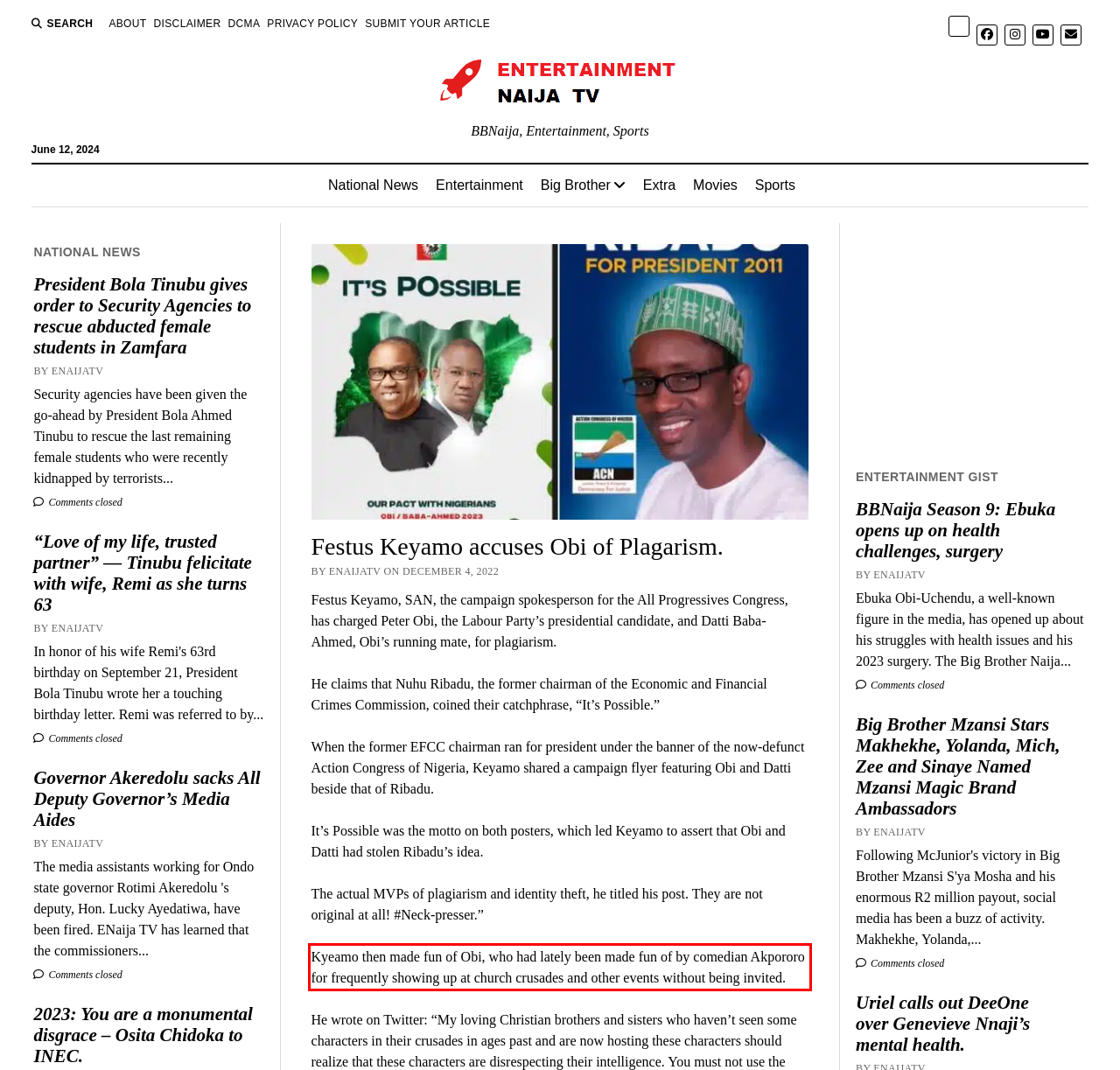Given a webpage screenshot, locate the red bounding box and extract the text content found inside it.

Kyeamo then made fun of Obi, who had lately been made fun of by comedian Akpororo for frequently showing up at church crusades and other events without being invited.